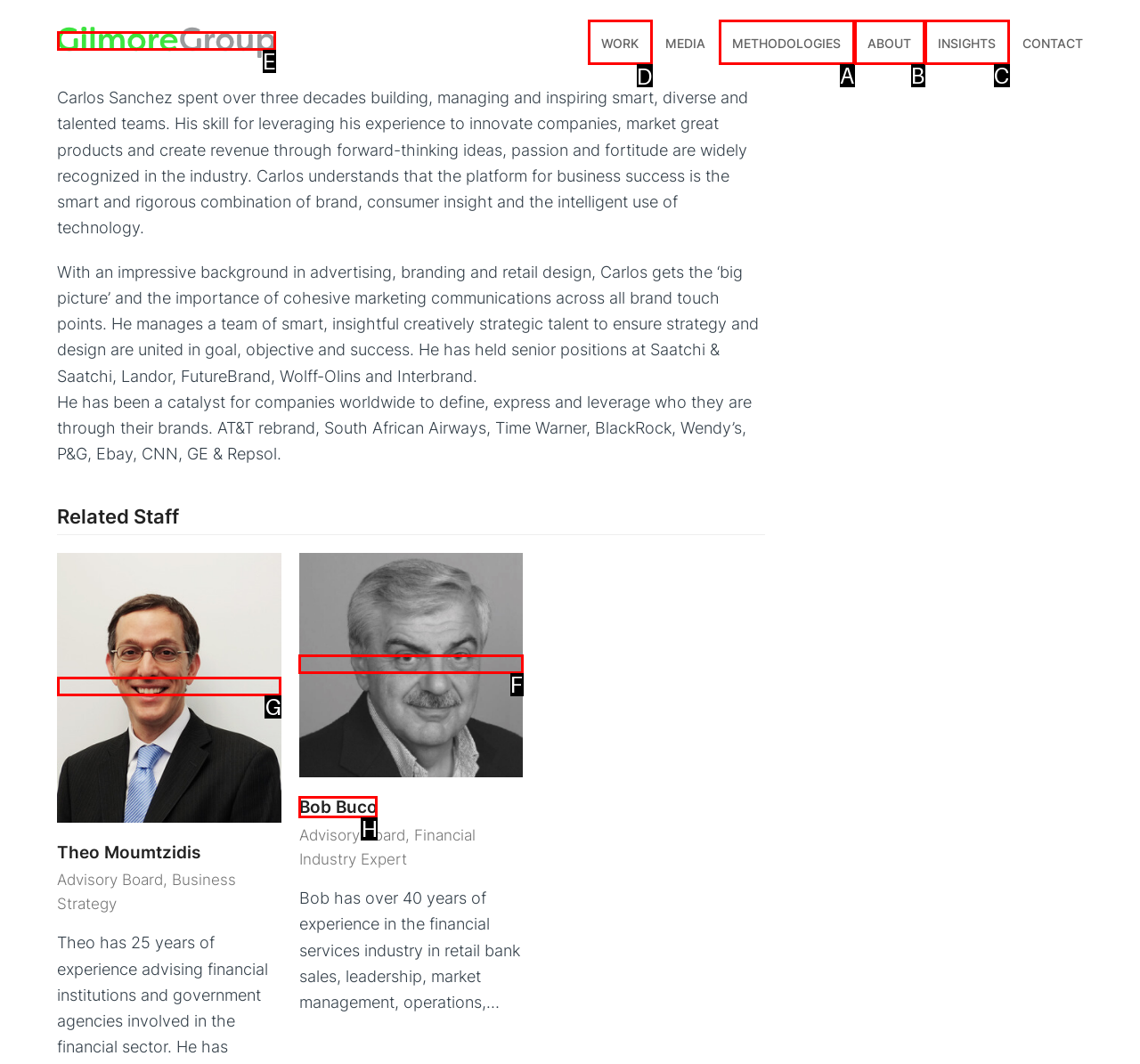Select the HTML element that needs to be clicked to carry out the task: Enter your name
Provide the letter of the correct option.

None